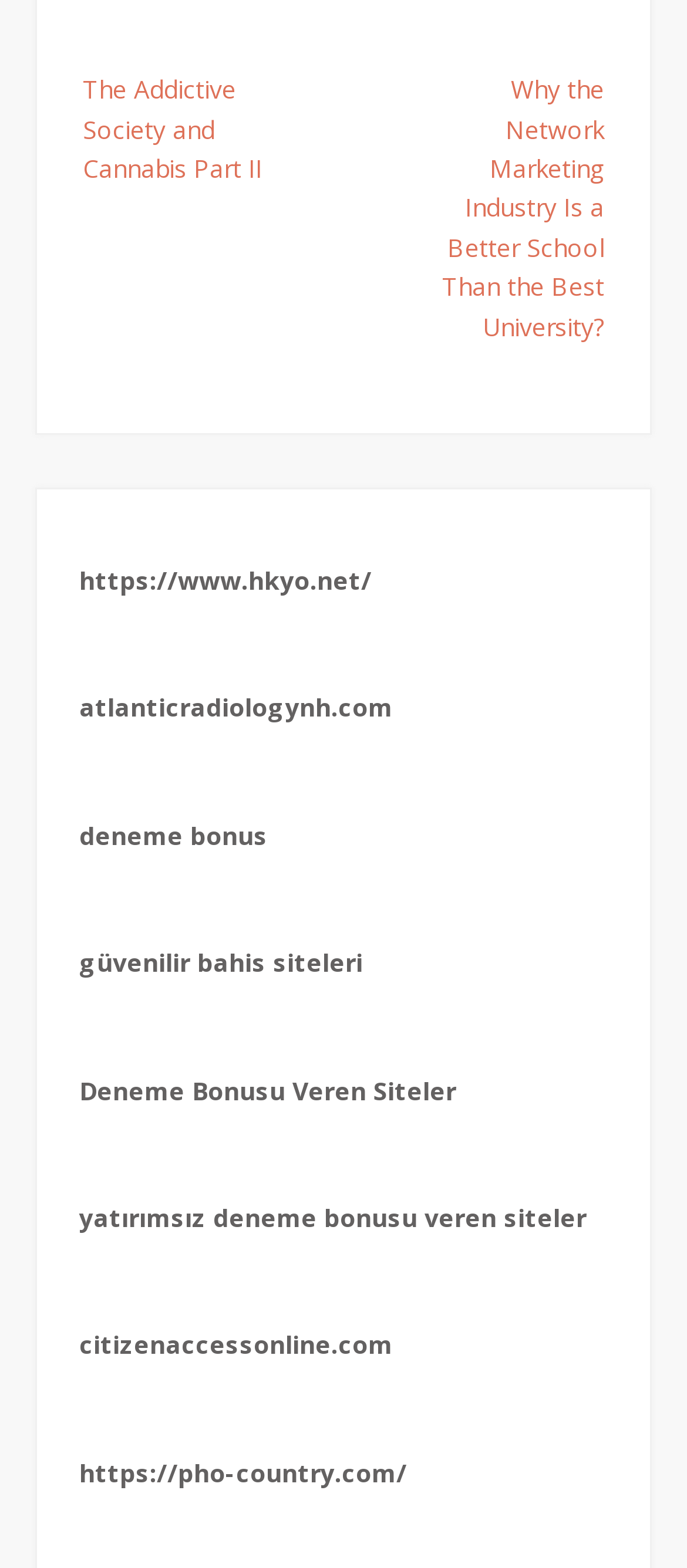Give a one-word or one-phrase response to the question: 
What is the text of the first link?

The Addictive Society and Cannabis Part II